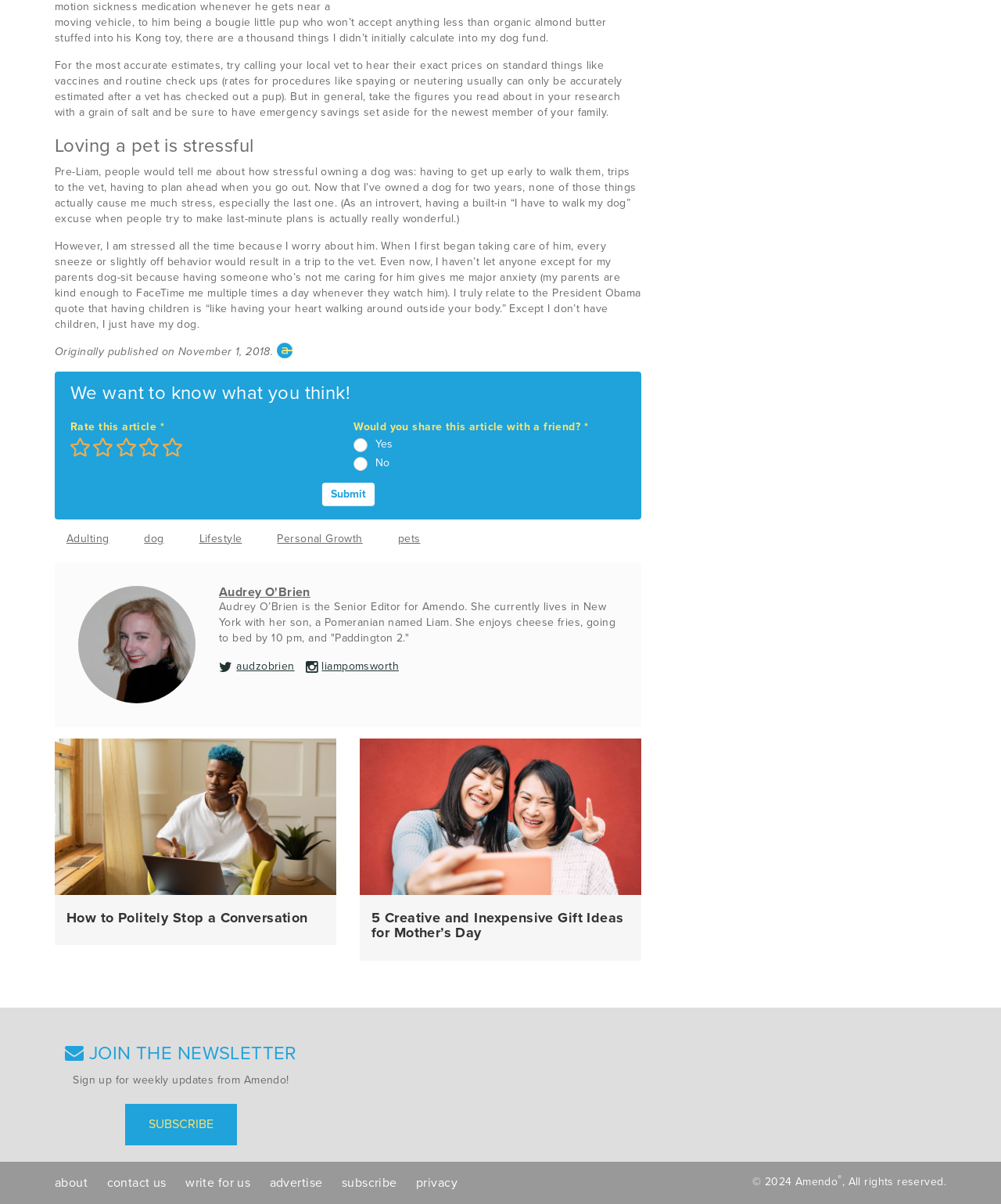Identify the bounding box coordinates of the area that should be clicked in order to complete the given instruction: "Read more about Audrey O'Brien". The bounding box coordinates should be four float numbers between 0 and 1, i.e., [left, top, right, bottom].

[0.219, 0.485, 0.31, 0.498]